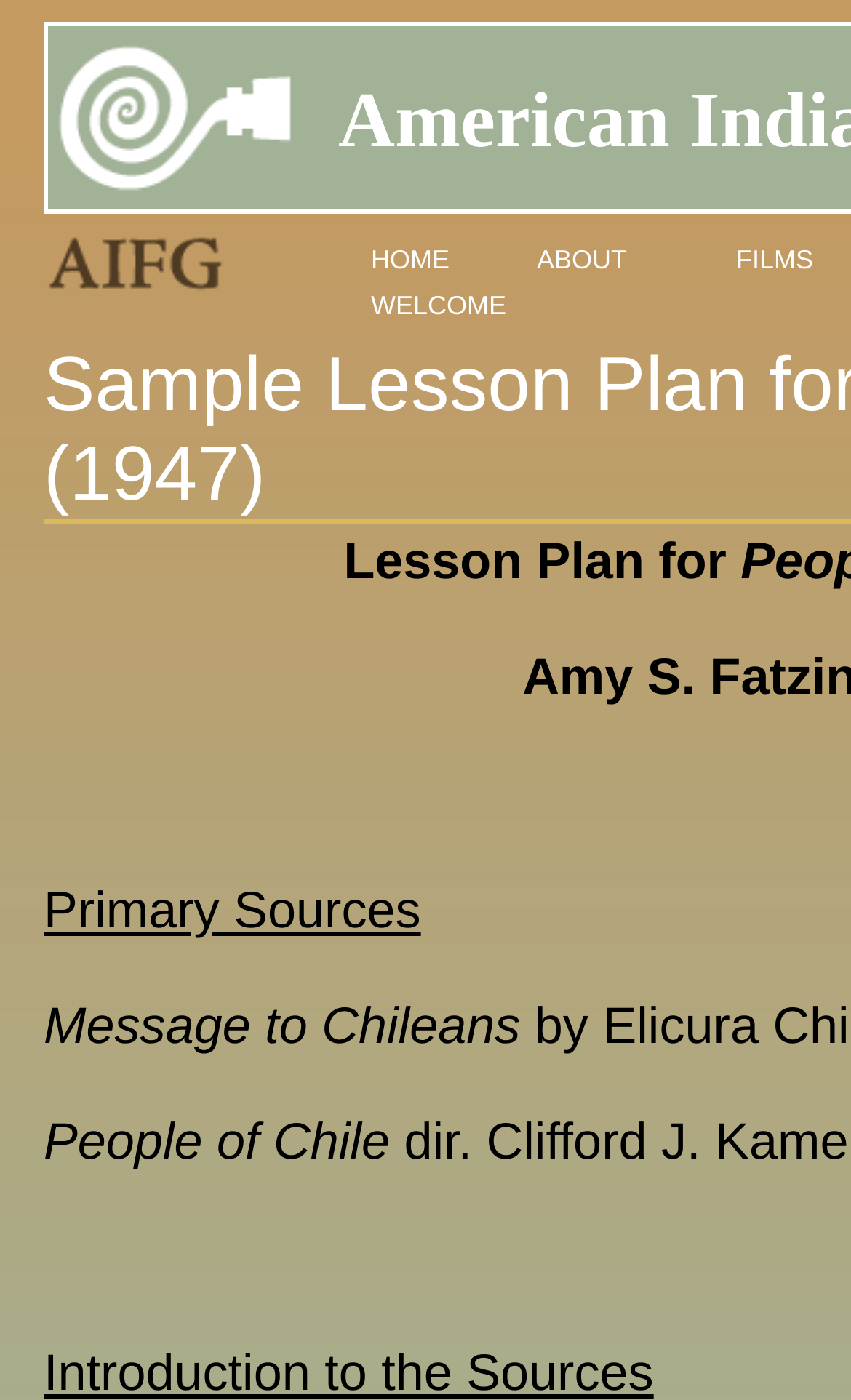Answer the question with a brief word or phrase:
How many navigation links are there?

4